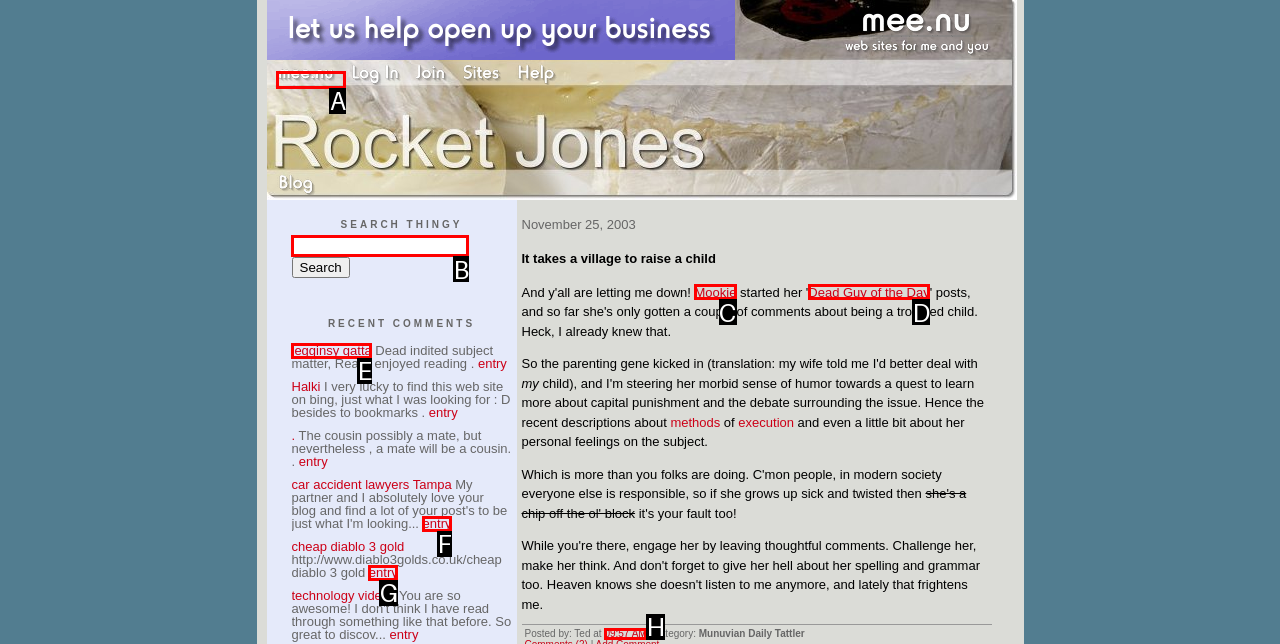Determine which option matches the element description: entry
Reply with the letter of the appropriate option from the options provided.

G